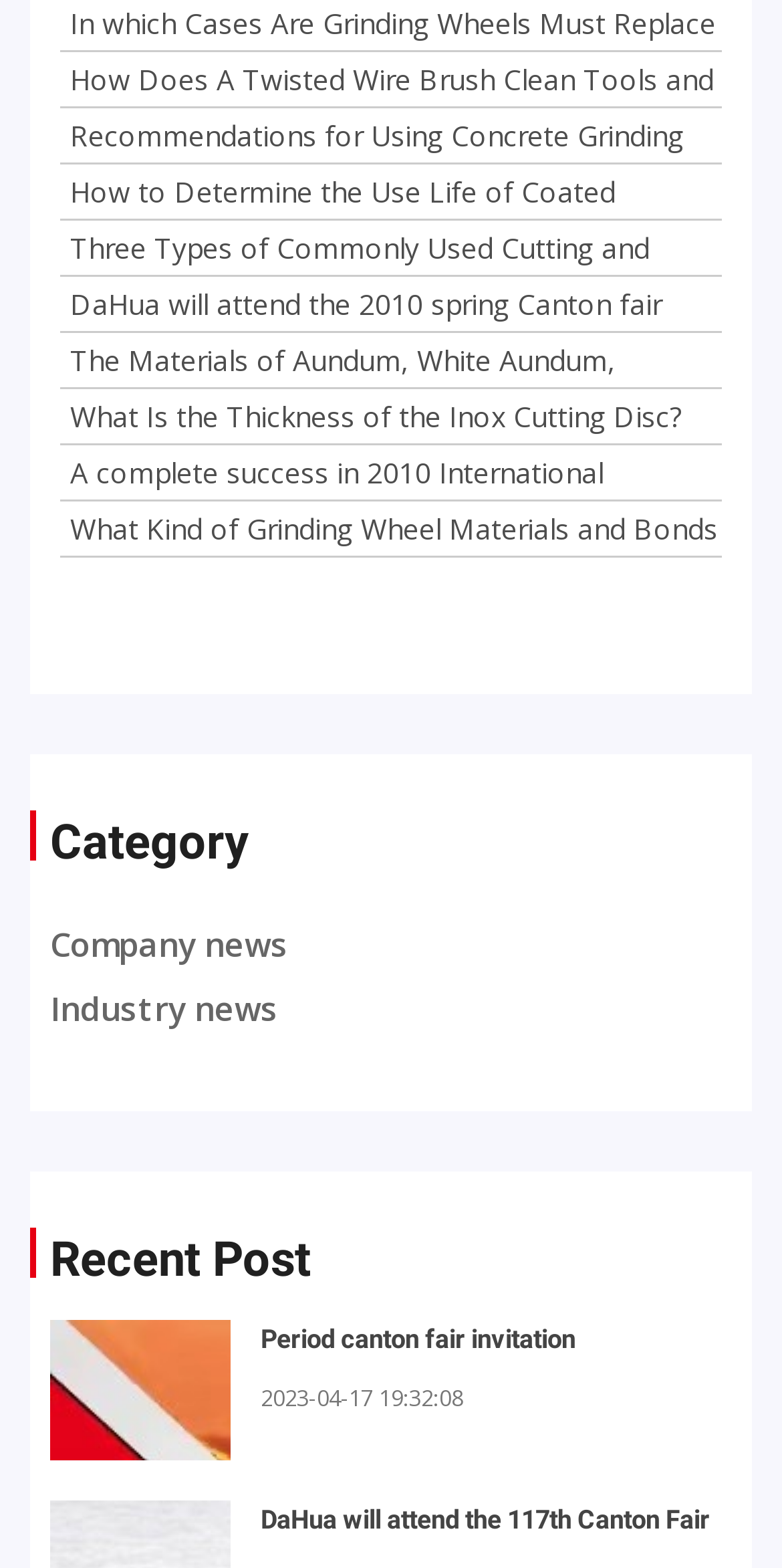Please identify the bounding box coordinates of the area I need to click to accomplish the following instruction: "Read about DaHua's attendance at the 117th Canton Fair".

[0.333, 0.959, 0.908, 0.978]